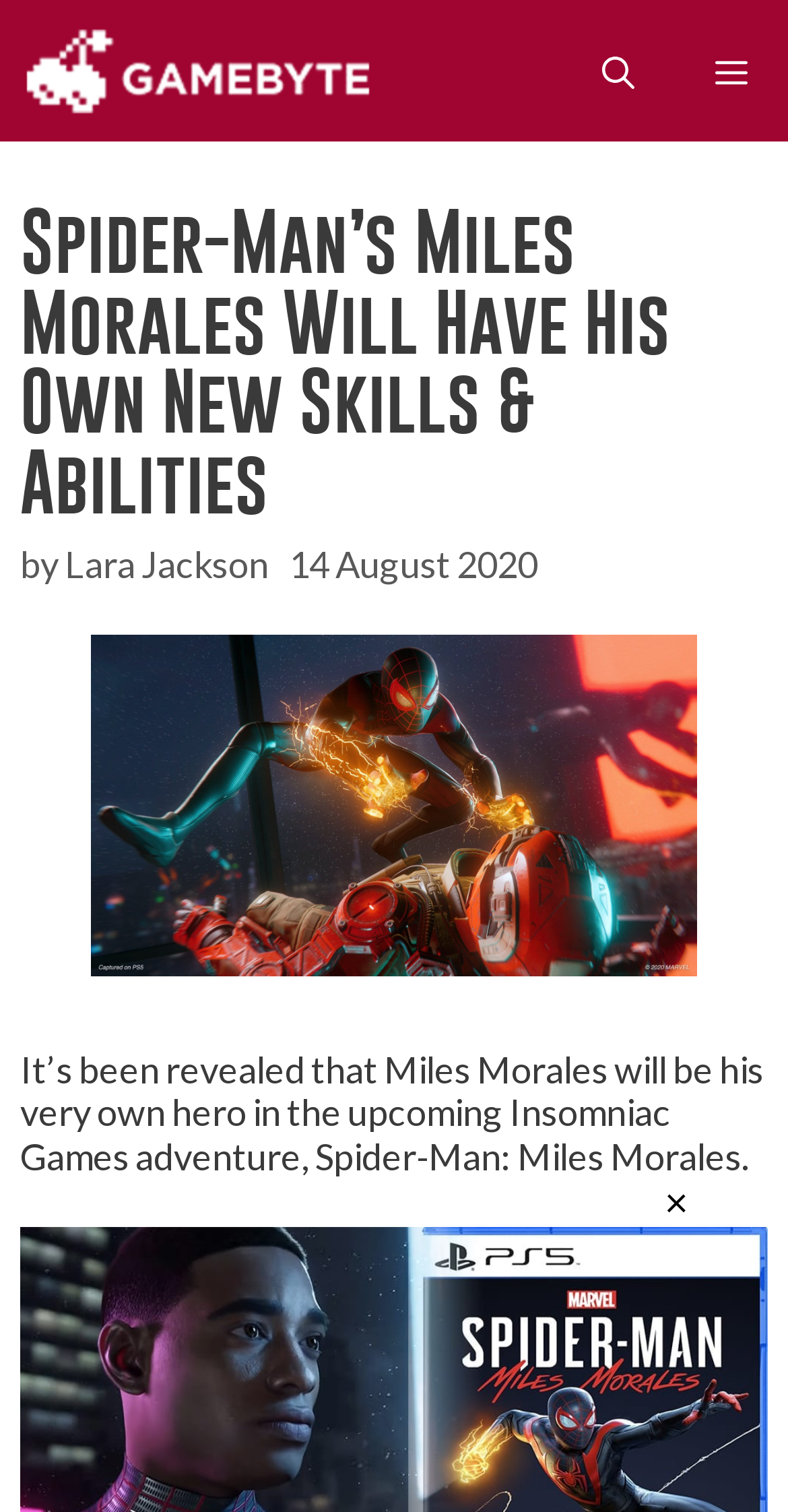Write a detailed summary of the webpage, including text, images, and layout.

The webpage is about the upcoming video game "Spider-Man: Miles Morales" developed by Insomniac Games. At the top left corner, there is a logo of "GameByte" with a link to the website. Next to it, there is a "MENU" button. On the top right corner, there is a link to open the search bar.

Below the top navigation, there is a large header section that spans almost the entire width of the page. The header section contains the title "Spider-Man’s Miles Morales Will Have His Own New Skills & Abilities" and a subheading with the date "14 August 2020" and the author's name "Lara Jackson".

Below the header section, there is a large image that takes up most of the page's width, showcasing Miles Morales in the game. Above the image, there is a paragraph of text that summarizes the game's plot, stating that Miles Morales will be his own hero in the upcoming game.

At the bottom right corner of the page, there is a dialog box with a heading "We value your privacy" and a figure element with a similar text. This dialog box is modal, meaning it is a popup window that appears on top of the main content.

There is also a small "×" button at the bottom right corner of the page, which is likely used to close the dialog box.